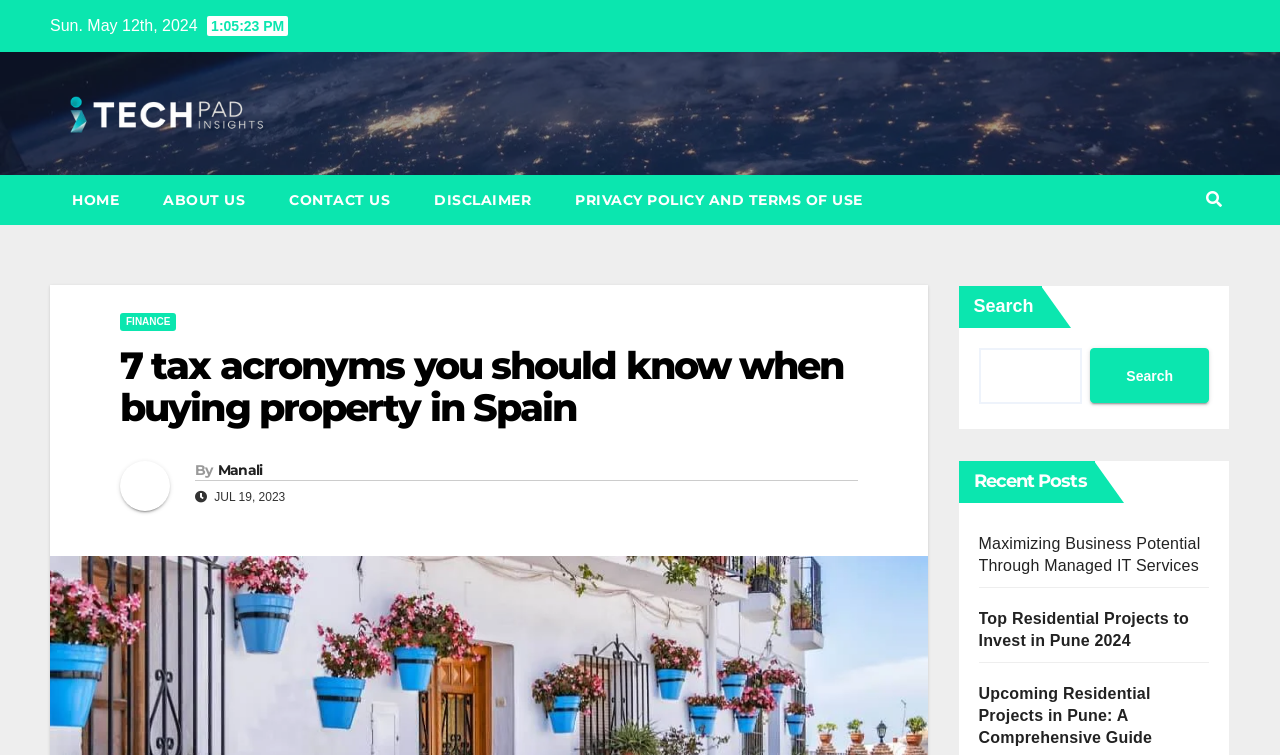Determine the coordinates of the bounding box for the clickable area needed to execute this instruction: "Search for something".

None